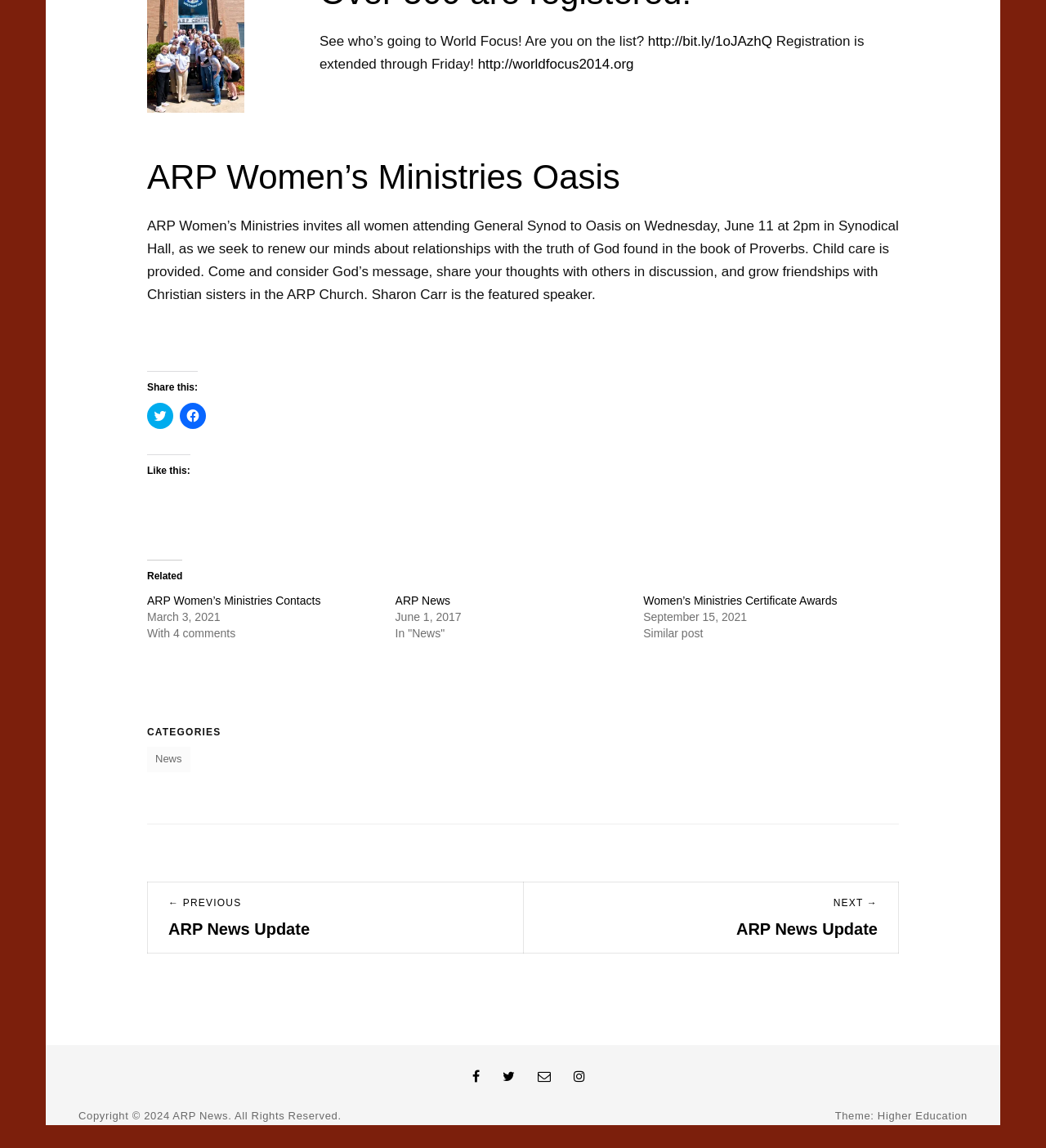Could you find the bounding box coordinates of the clickable area to complete this instruction: "Click to share on Twitter"?

[0.141, 0.351, 0.166, 0.374]